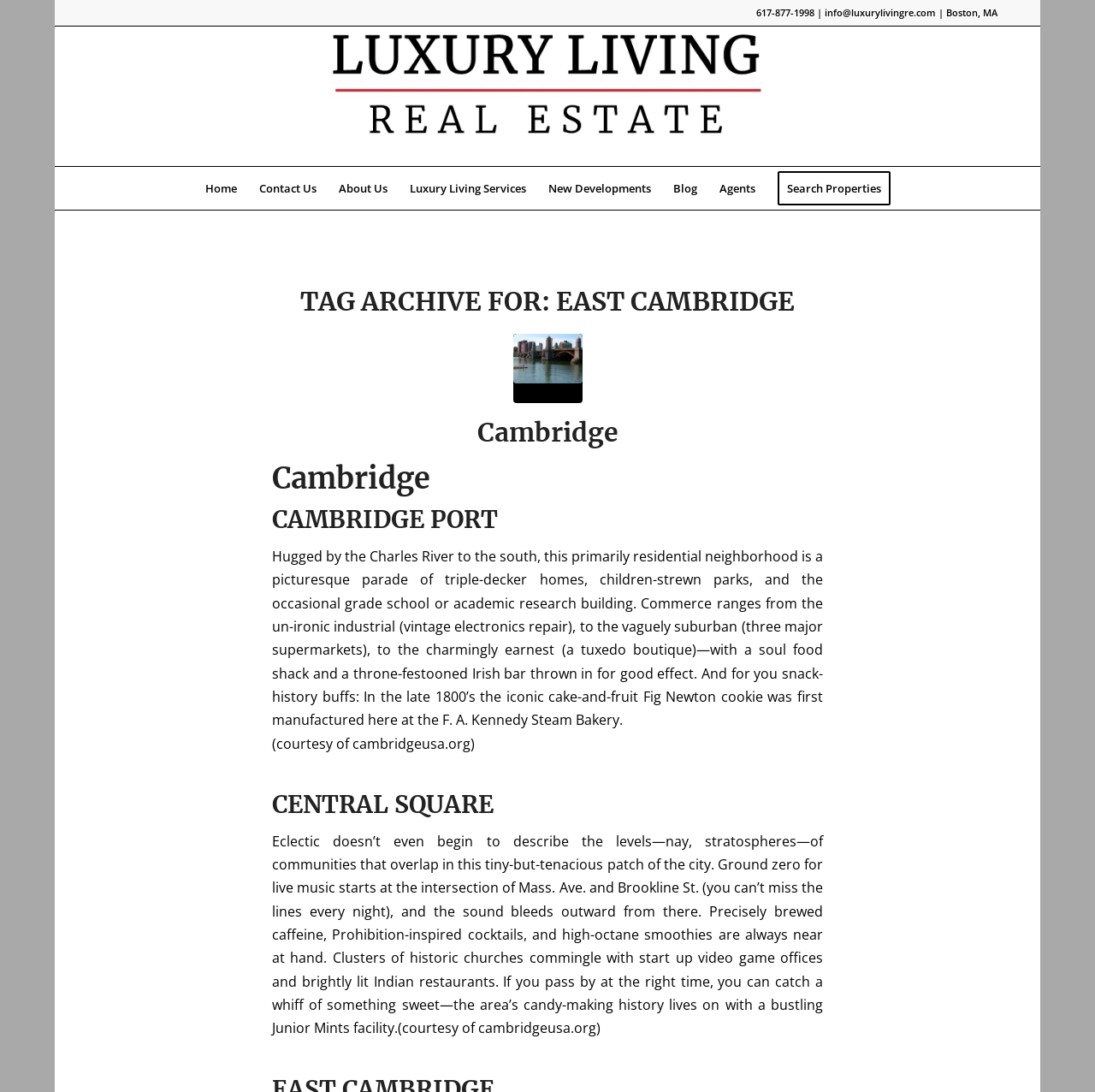Locate the bounding box coordinates of the item that should be clicked to fulfill the instruction: "Click on the 'Home' menu item".

[0.177, 0.153, 0.226, 0.192]